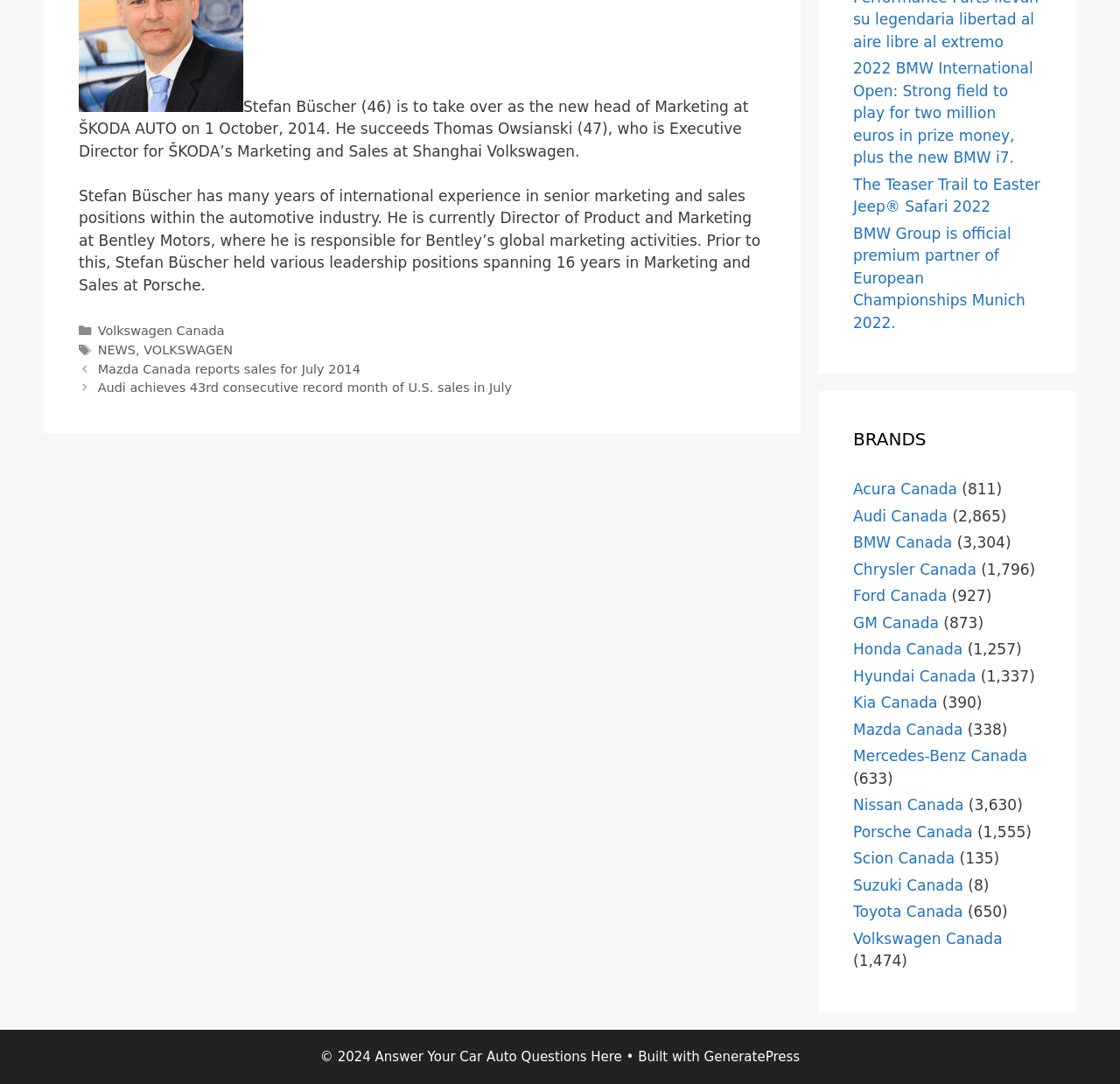Provide the bounding box coordinates of the HTML element this sentence describes: "VOLKSWAGEN".

[0.128, 0.316, 0.208, 0.329]